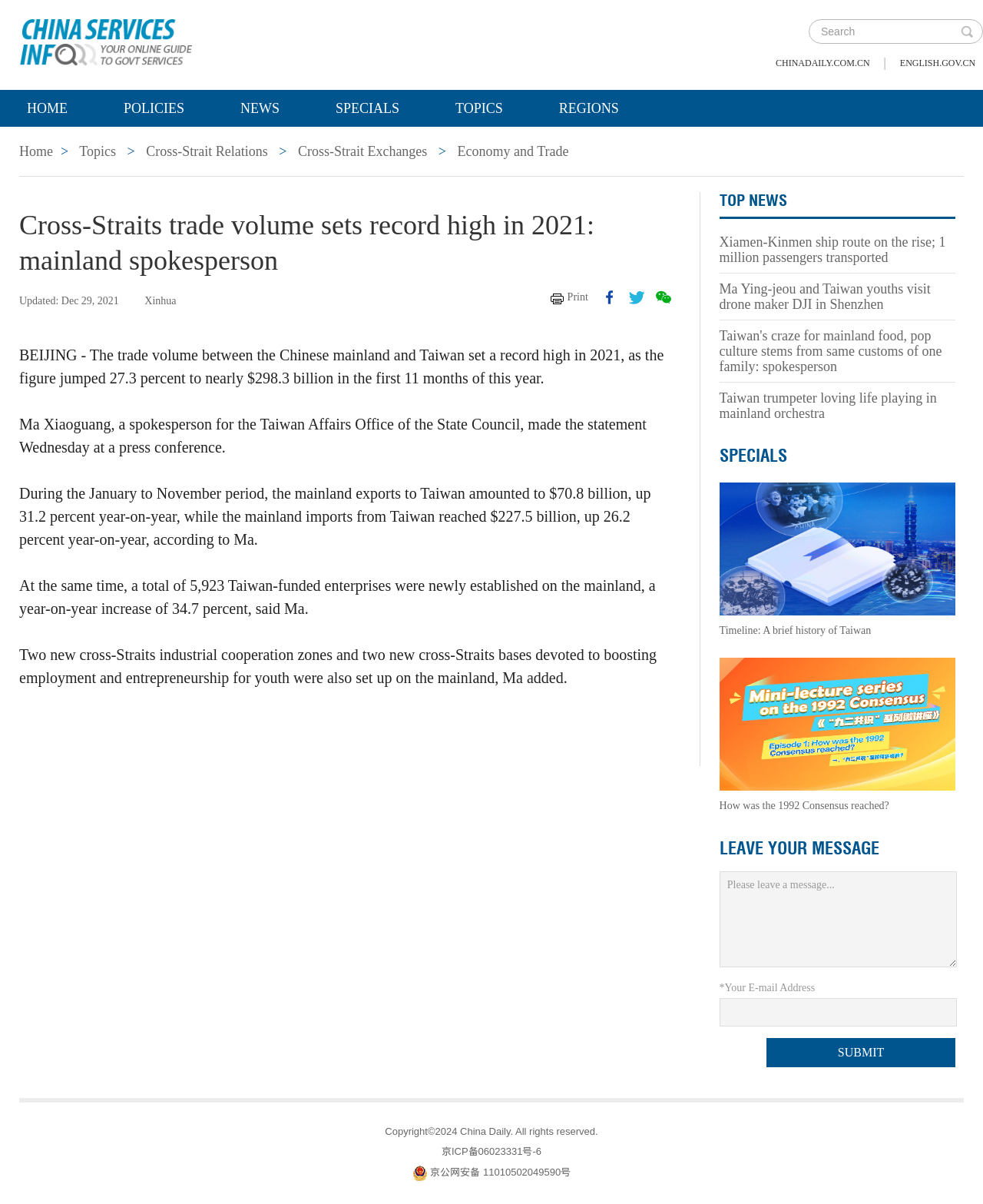Identify and extract the main heading from the webpage.

Cross-Straits trade volume sets record high in 2021: mainland spokesperson